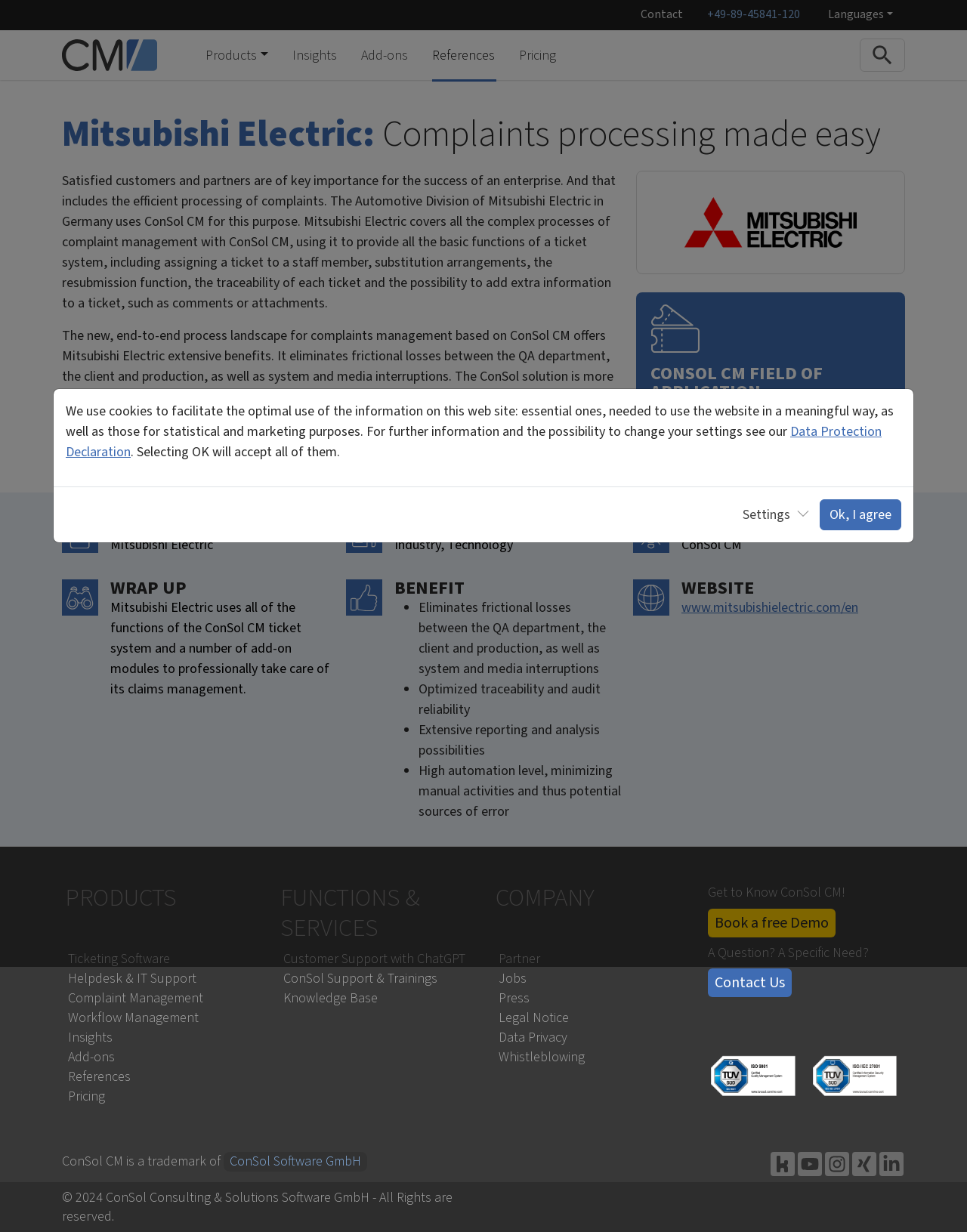How many links are there in the 'PRODUCTS' section?
Use the information from the image to give a detailed answer to the question.

In the 'PRODUCTS' section, there are 6 links: 'Ticketing Software', 'Helpdesk & IT Support', 'Complaint Management', 'Workflow Management', 'Insights', and 'Add-ons'.